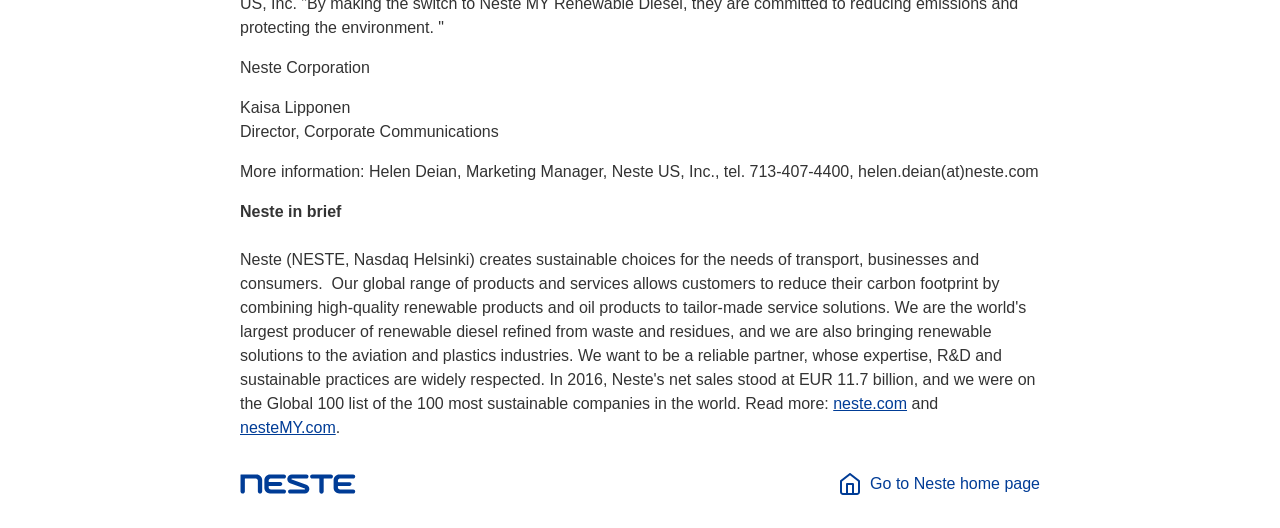Respond to the following question with a brief word or phrase:
How many website links are mentioned?

3